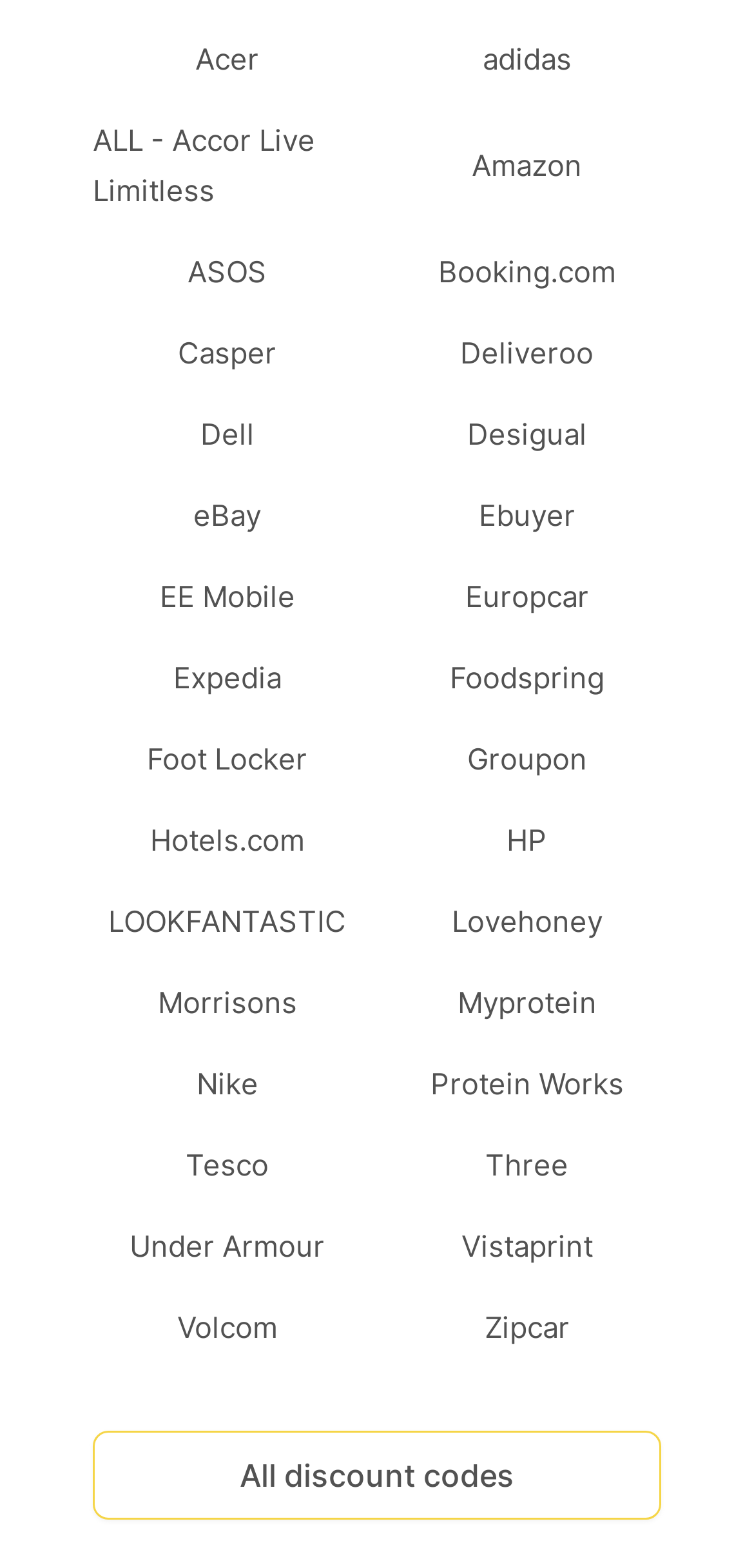Use a single word or phrase to answer the question: 
What is the first brand listed on the webpage?

Acer